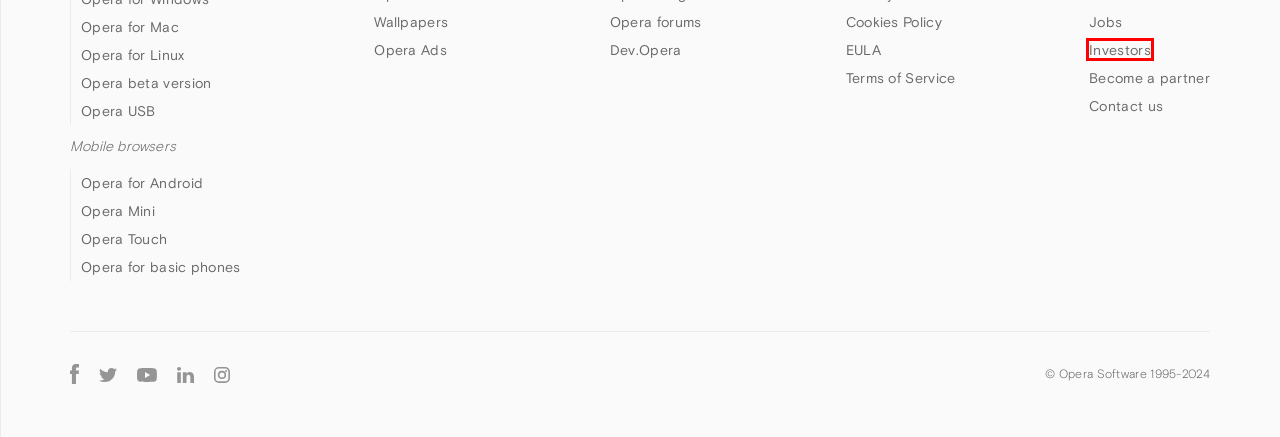You are given a screenshot depicting a webpage with a red bounding box around a UI element. Select the description that best corresponds to the new webpage after clicking the selected element. Here are the choices:
A. Download the Opera Browser for Computer, Phone, Tablet | Opera
B. Home | Opera forums
C. Opera Mini for Android | Ad blocker, File sharing, Data savings | Opera
D. Opera Browser | Windows, Mac, Linux, Android, iOS | Opera
E. Welcome - Opera Security Team
F. Opera Account
G. Opera Ads - Proven intelligent advertising | Opera
H. Dev.Opera

H